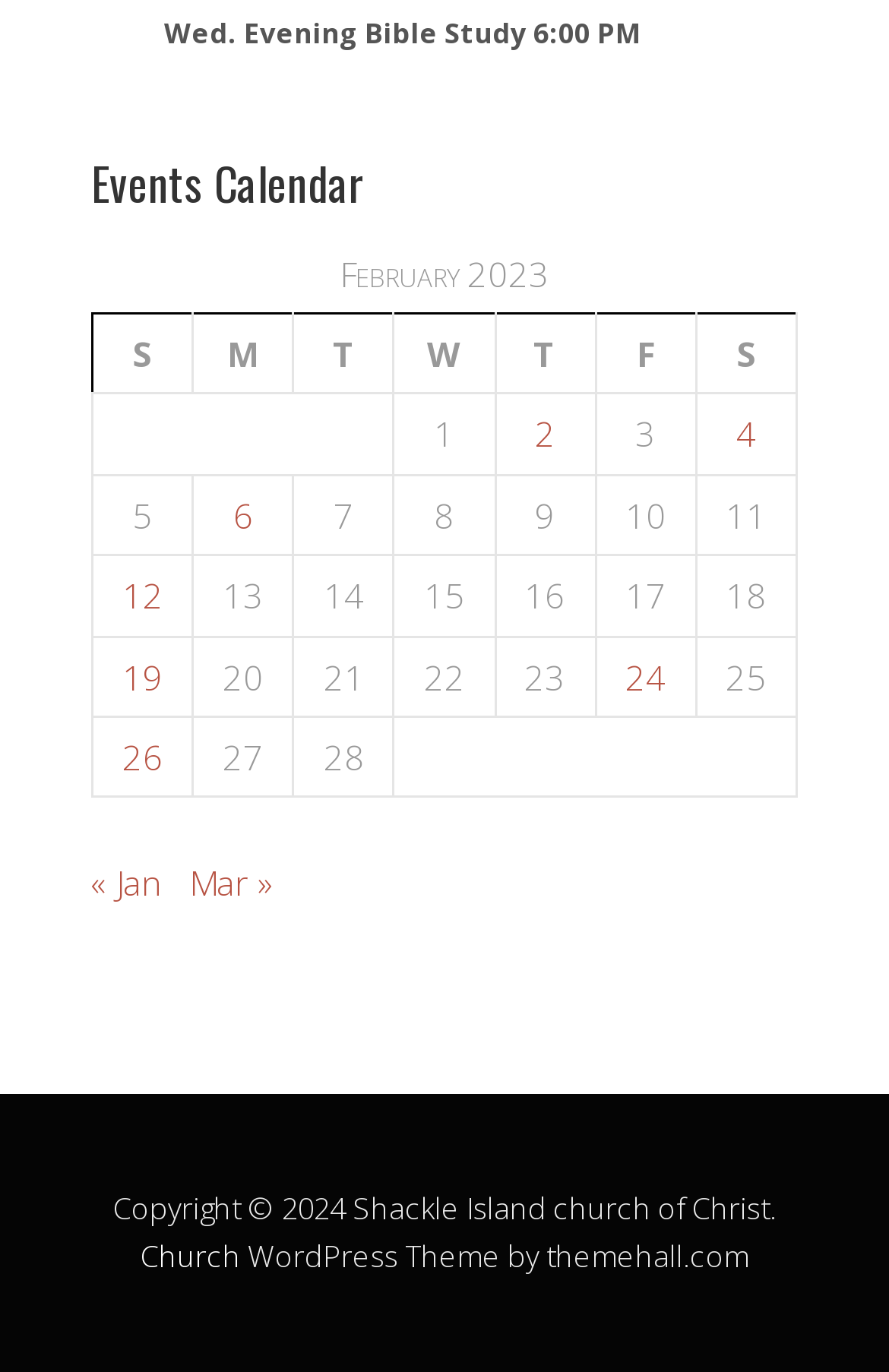Given the webpage screenshot and the description, determine the bounding box coordinates (top-left x, top-left y, bottom-right x, bottom-right y) that define the location of the UI element matching this description: « Jan

[0.103, 0.627, 0.182, 0.66]